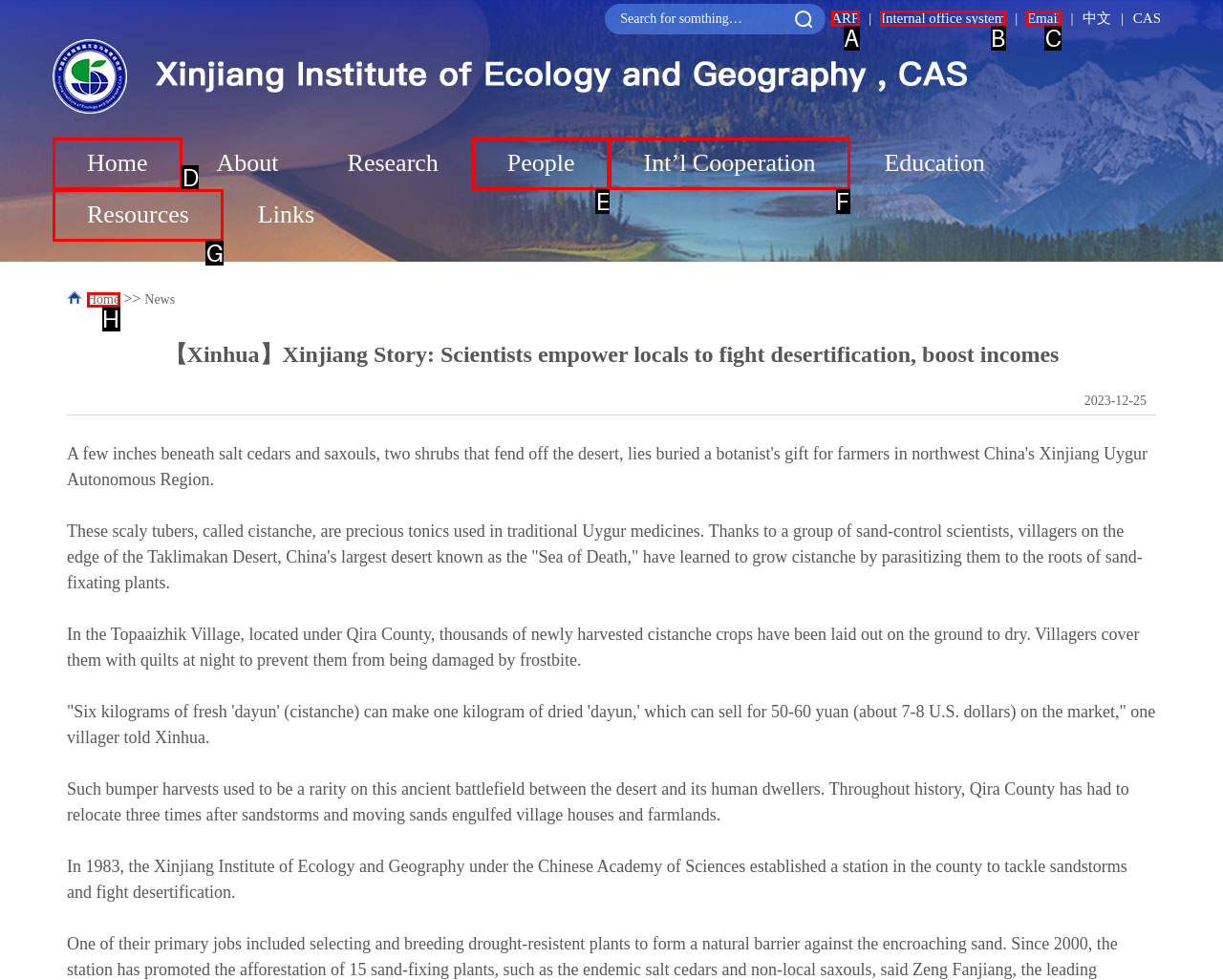From the given choices, indicate the option that best matches: Nickolaus Hines
State the letter of the chosen option directly.

None